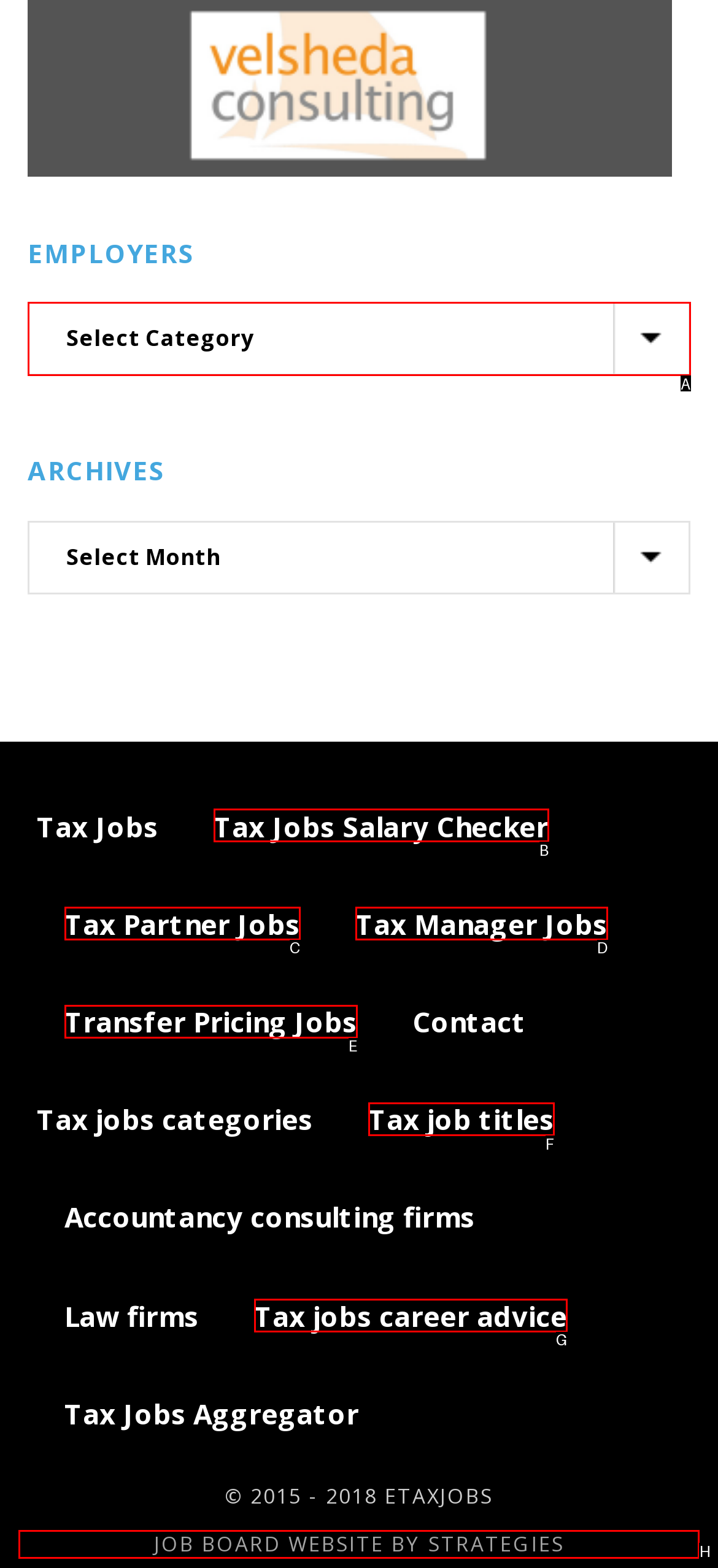Identify which lettered option to click to carry out the task: Visit the JOB BOARD WEBSITE BY STRATEGIES. Provide the letter as your answer.

H